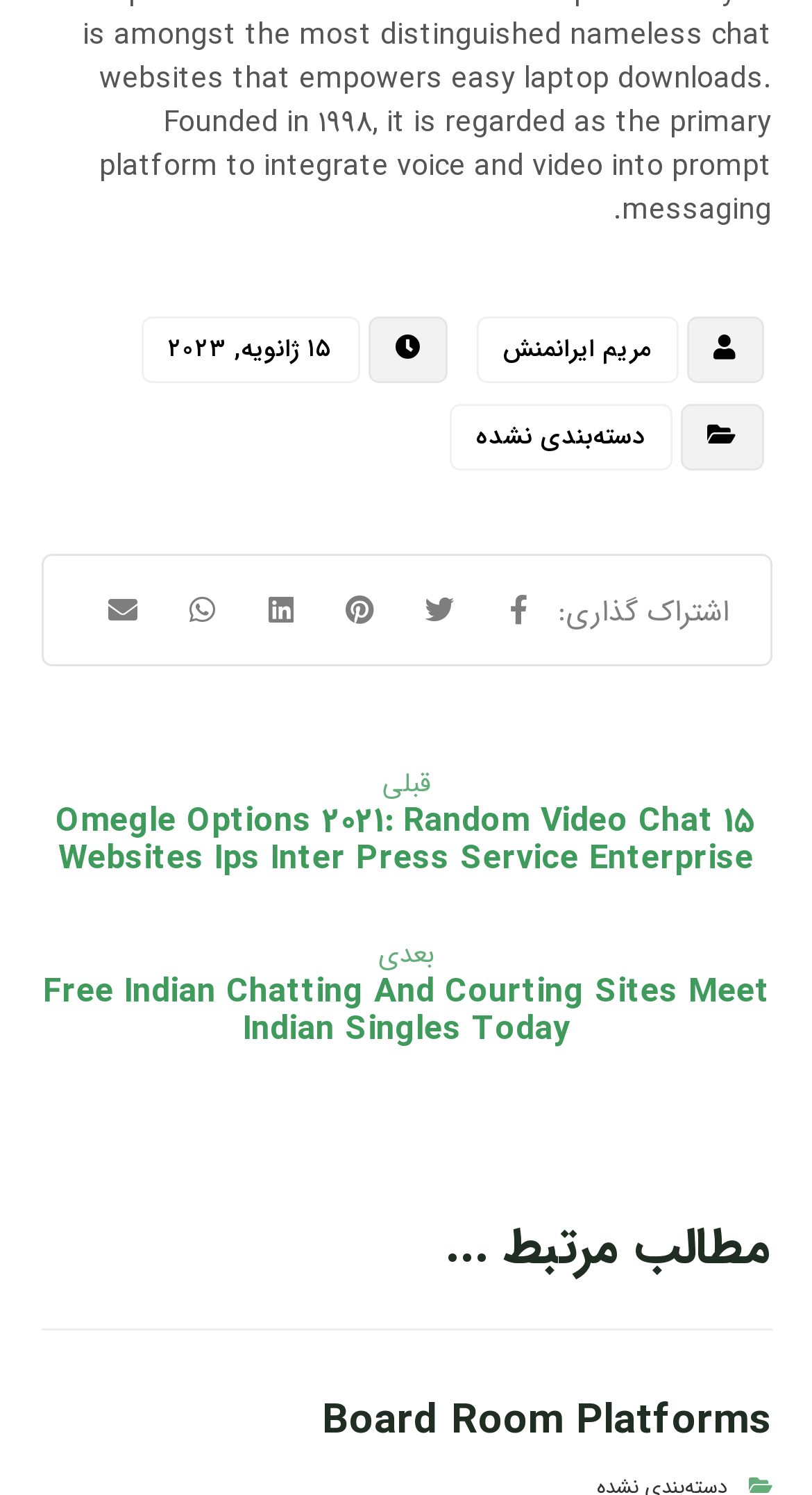Please identify the bounding box coordinates of the element's region that should be clicked to execute the following instruction: "Check the related contents". The bounding box coordinates must be four float numbers between 0 and 1, i.e., [left, top, right, bottom].

[0.05, 0.814, 0.95, 0.89]